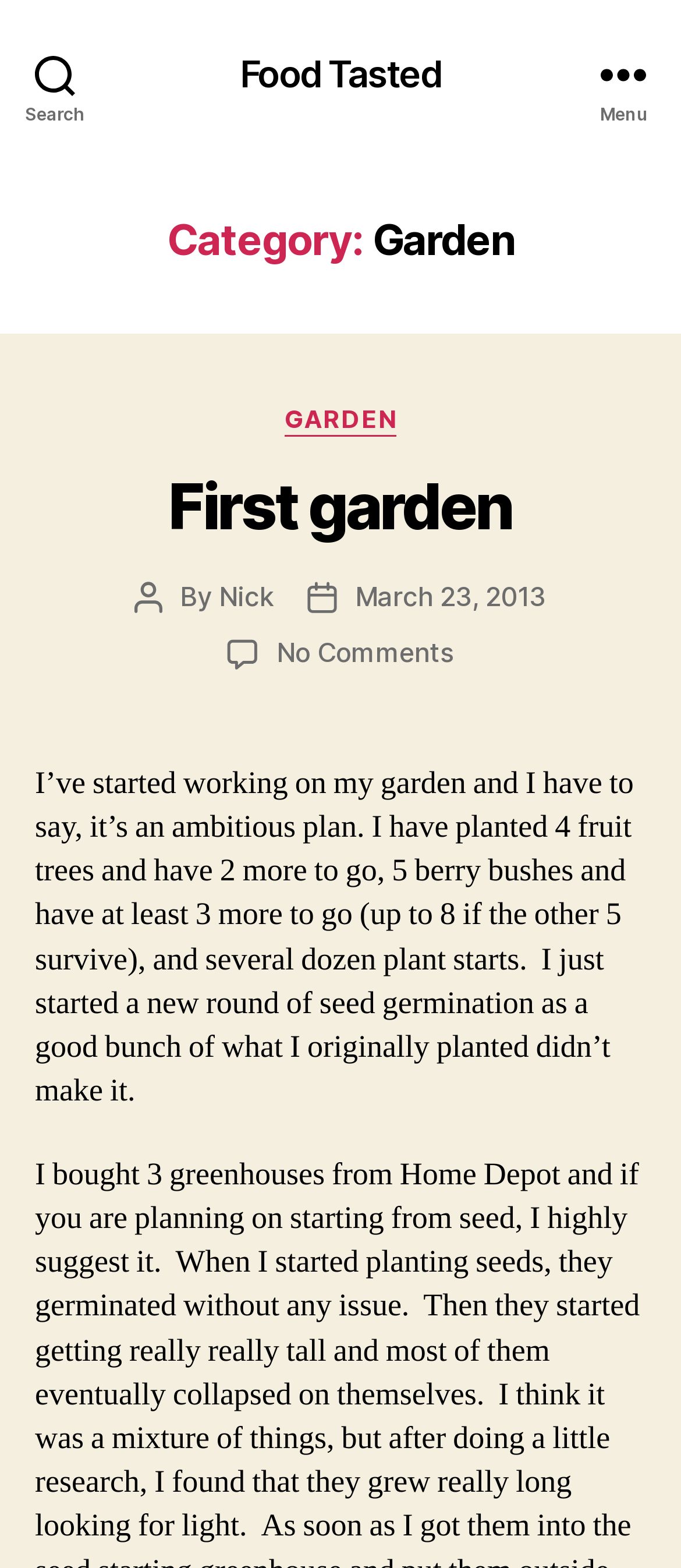From the webpage screenshot, predict the bounding box coordinates (top-left x, top-left y, bottom-right x, bottom-right y) for the UI element described here: No Comments on First garden

[0.406, 0.406, 0.666, 0.427]